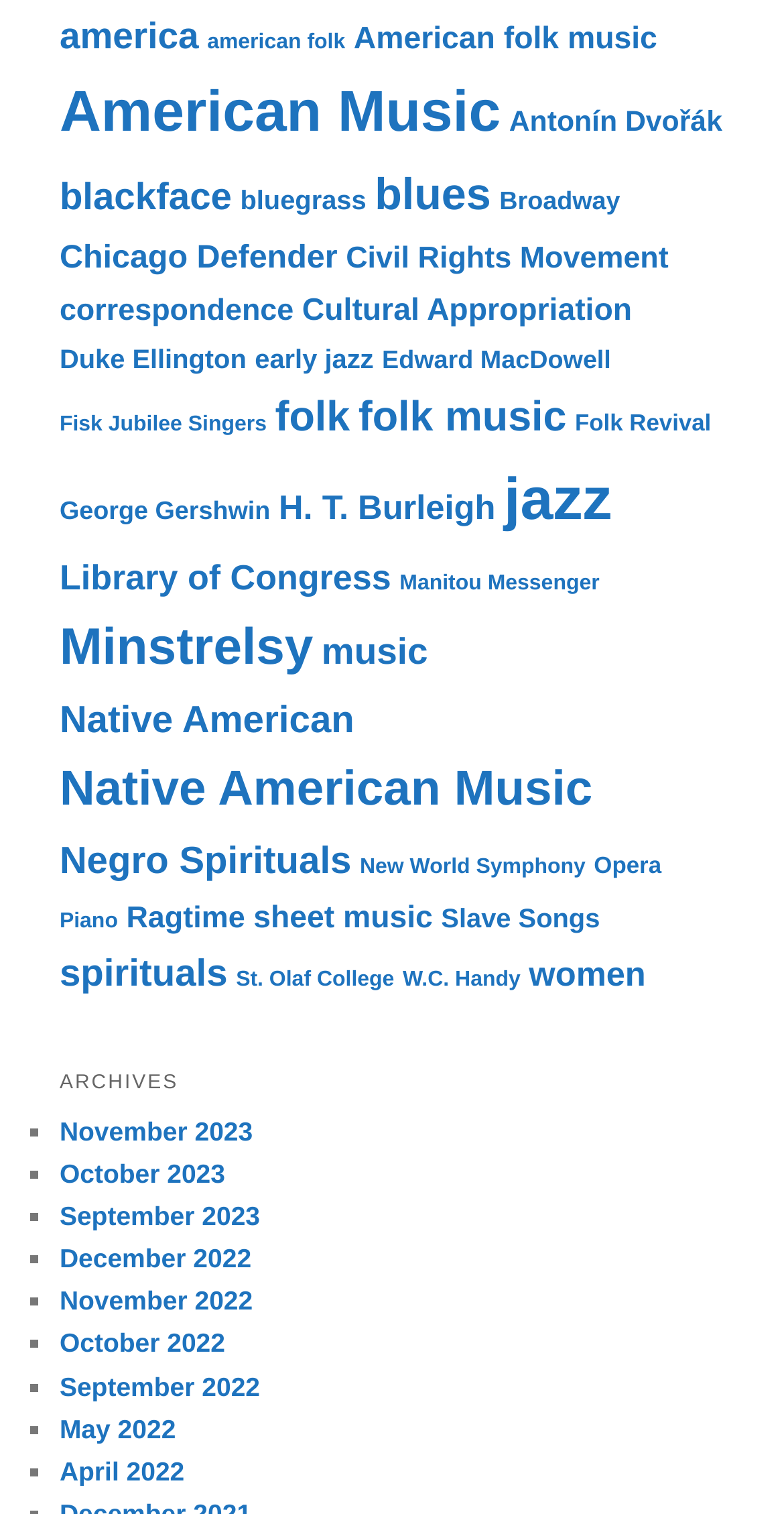How many links are there in the 'music' category?
Please interpret the details in the image and answer the question thoroughly.

The link 'music (20 items)' suggests that there are 20 links in the 'music' category.